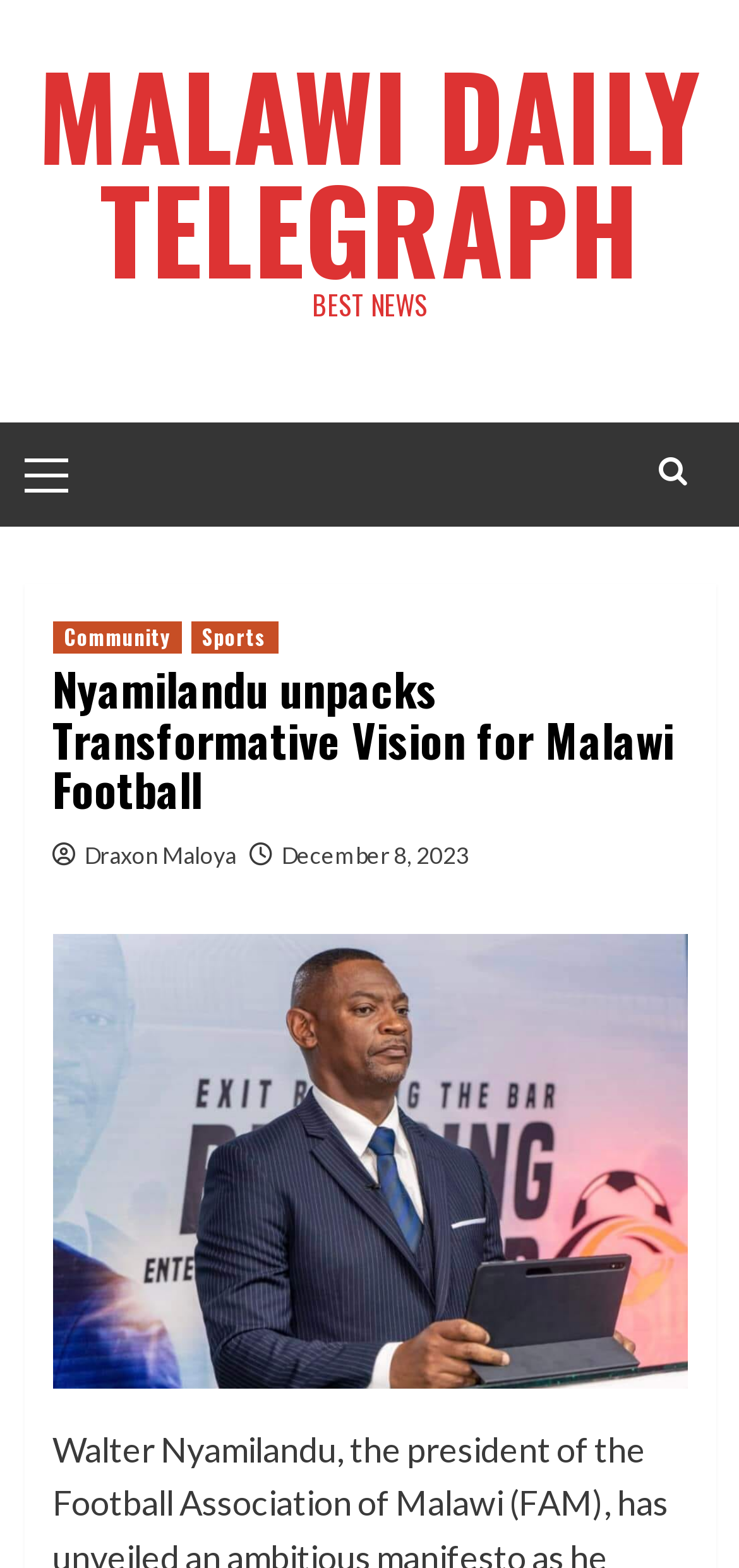Identify the bounding box coordinates for the UI element mentioned here: "December 8, 2023". Provide the coordinates as four float values between 0 and 1, i.e., [left, top, right, bottom].

[0.381, 0.536, 0.635, 0.554]